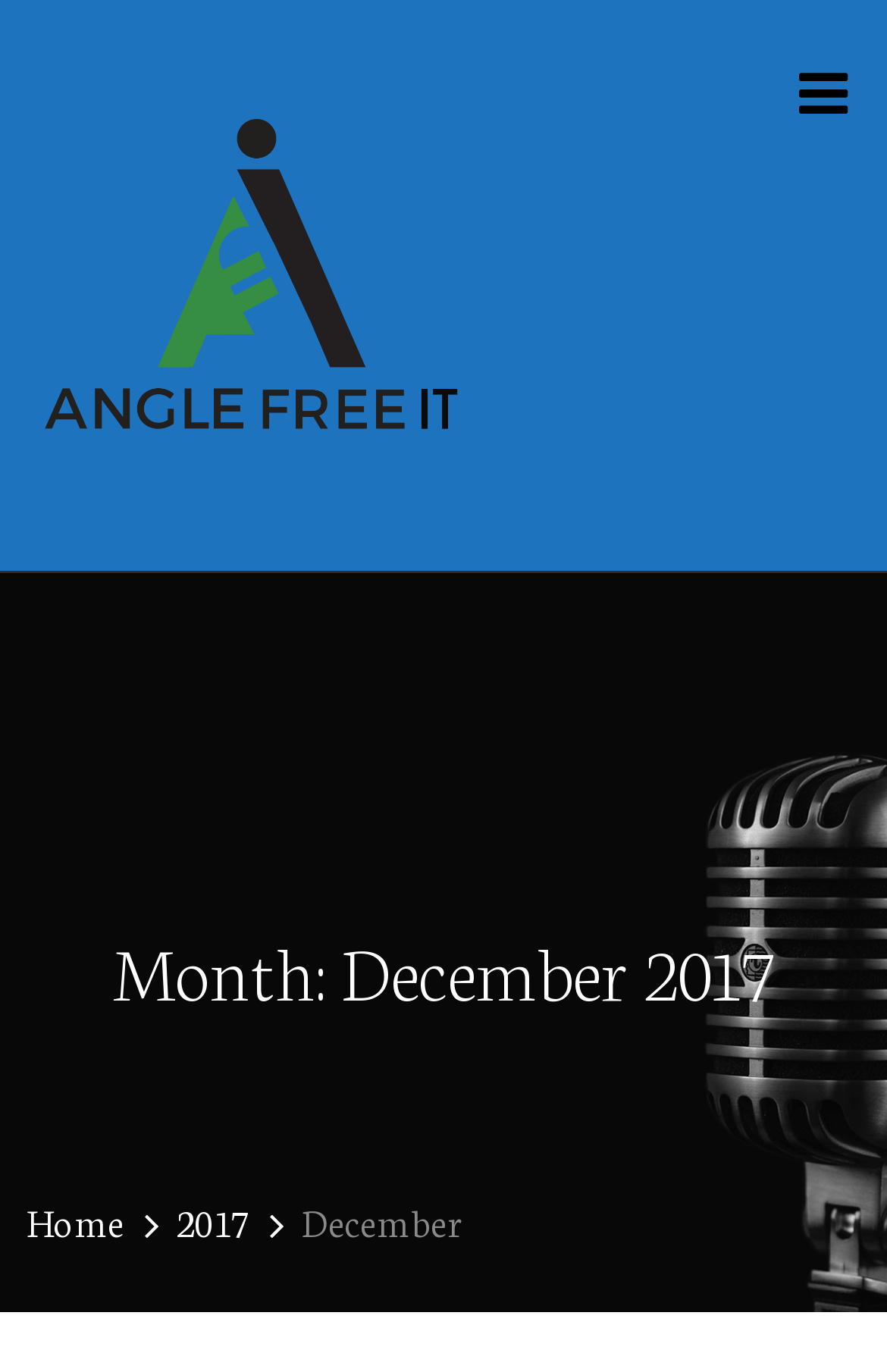Using the image as a reference, answer the following question in as much detail as possible:
How many links are present in the top section of the webpage?

I counted the number of link elements present in the top section of the webpage, which are 'Angle Free IT' and 'Home', and found that there are 2 links.